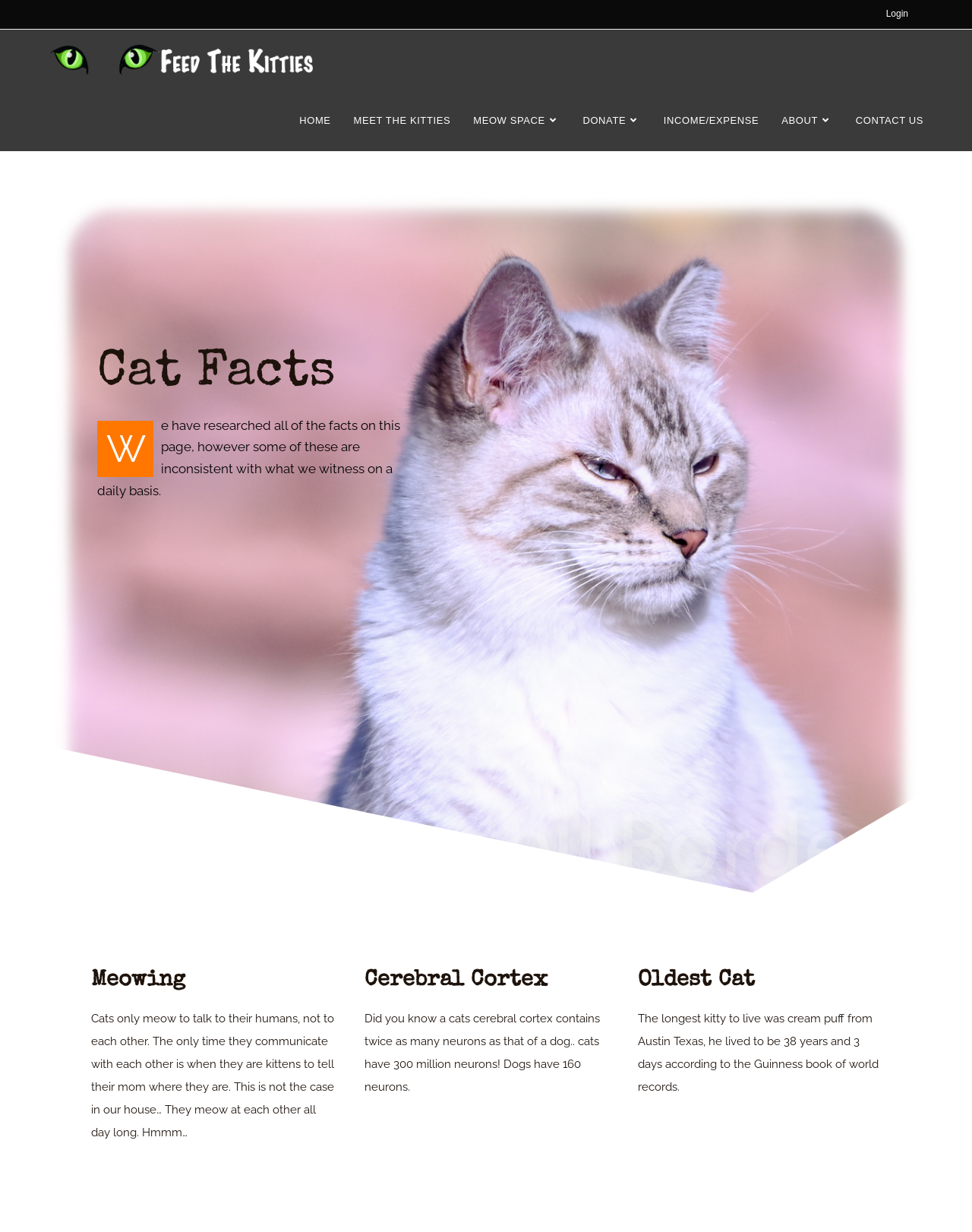Determine the bounding box coordinates of the target area to click to execute the following instruction: "Read about the 'Cat Facts'."

[0.1, 0.283, 0.47, 0.324]